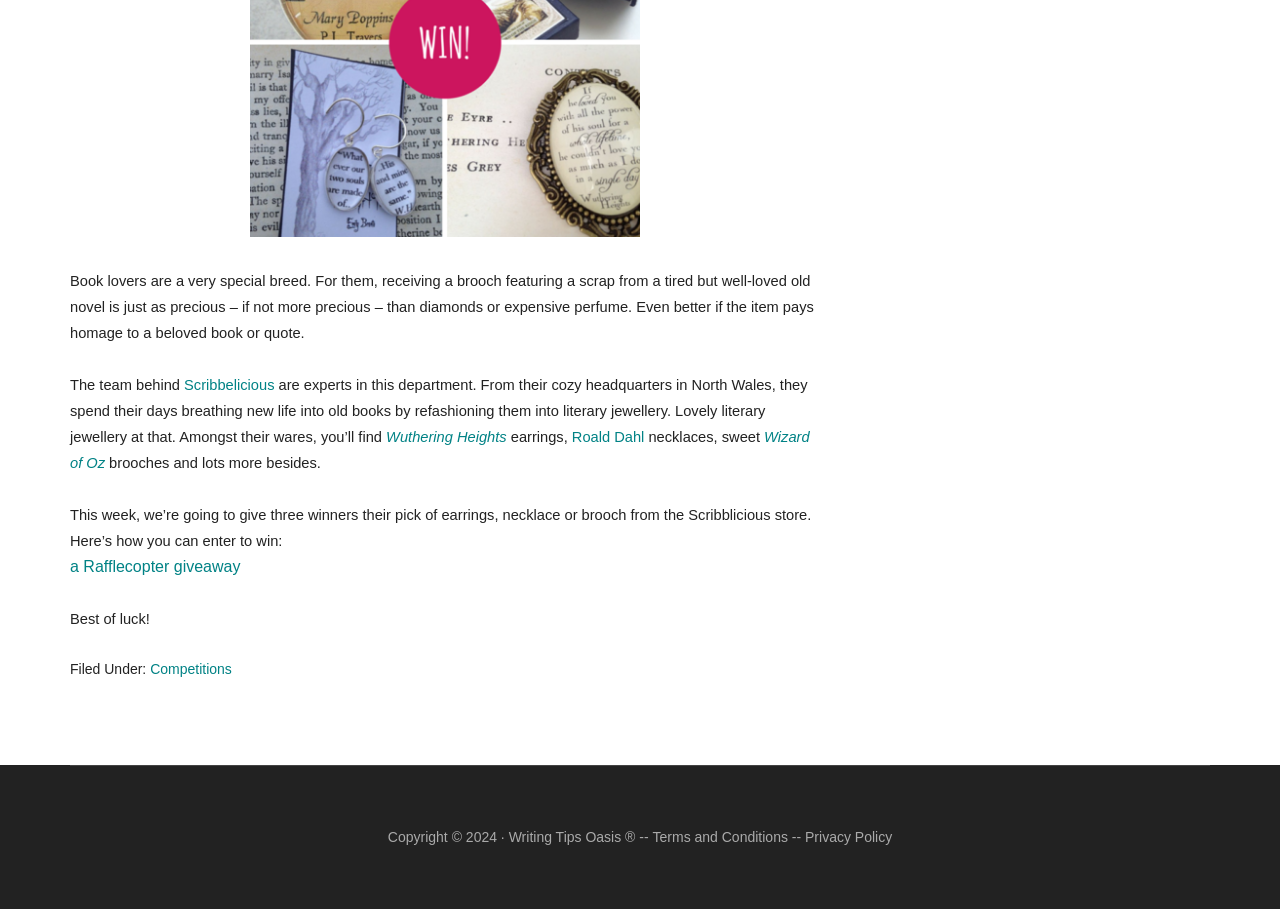Using the provided element description "Competitions", determine the bounding box coordinates of the UI element.

[0.117, 0.727, 0.181, 0.745]